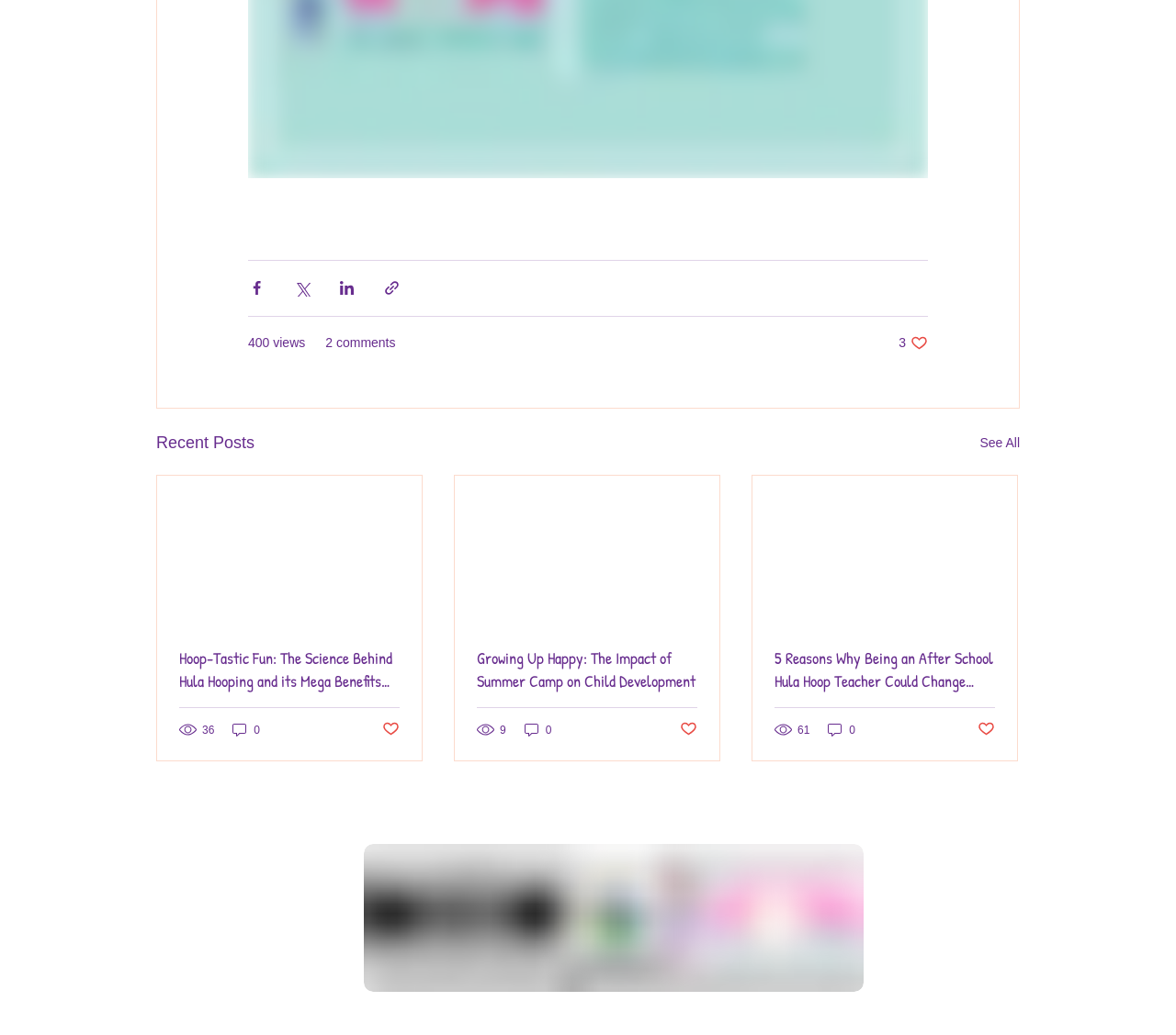How many social media links are there?
Kindly answer the question with as much detail as you can.

I counted the number of links in the 'Social Bar' list at the bottom of the webpage, which includes Facebook, Pinterest, Instagram, TikTok, and YouTube.